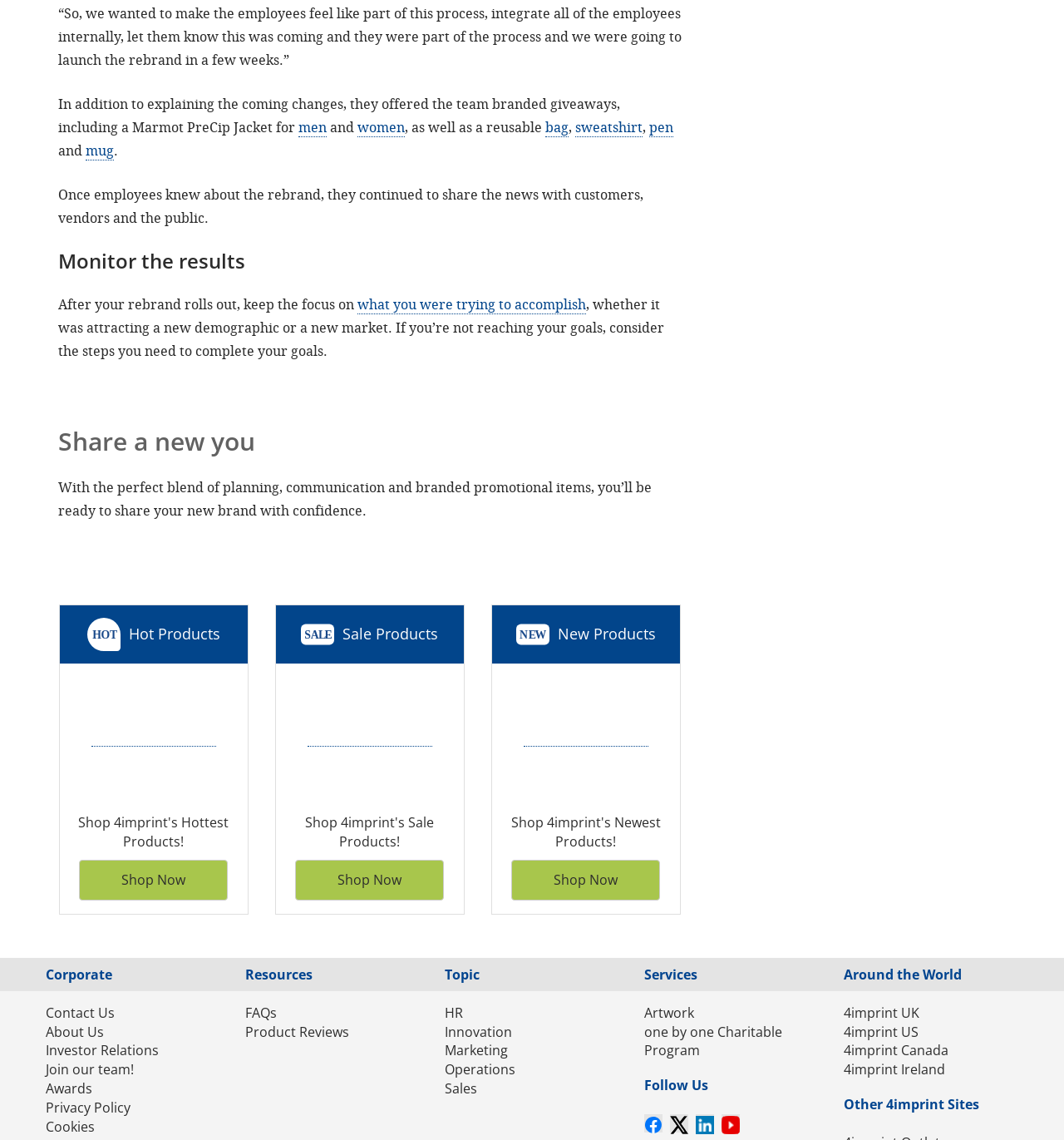Please identify the bounding box coordinates of the clickable area that will fulfill the following instruction: "Explore 4imprint UK website". The coordinates should be in the format of four float numbers between 0 and 1, i.e., [left, top, right, bottom].

[0.793, 0.88, 0.864, 0.896]